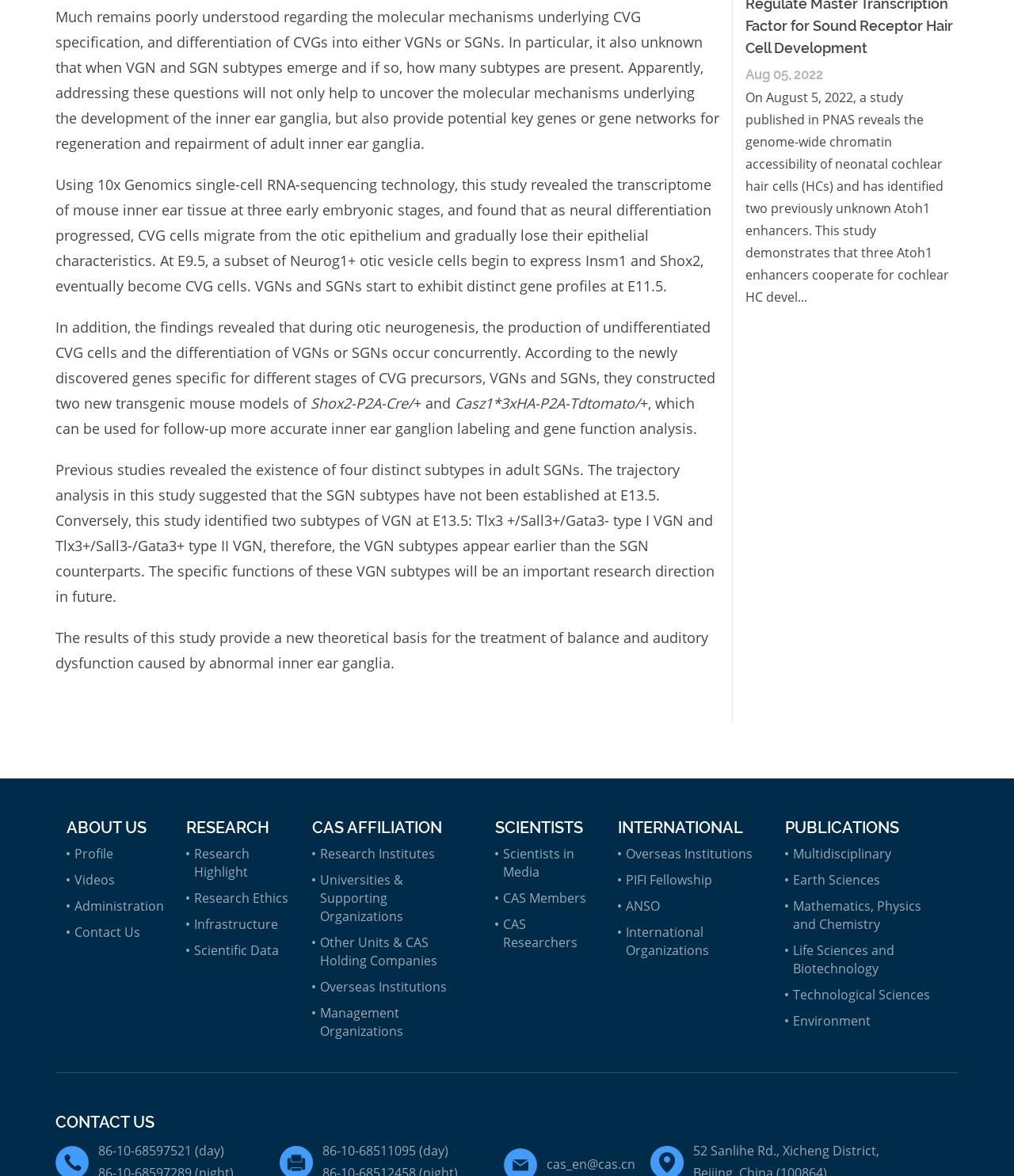Using the provided element description: "Life Sciences and Biotechnology", identify the bounding box coordinates. The coordinates should be four floats between 0 and 1 in the order [left, top, right, bottom].

[0.782, 0.801, 0.882, 0.831]